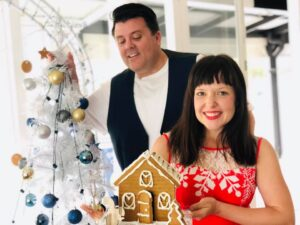Write a descriptive caption for the image, covering all notable aspects.

In a cheerful holiday setting, two hosts are featured, smiling and clearly embodying the festive spirit. The woman in a vibrant red dress adorned with white patterns holds a beautifully crafted gingerbread house, showcasing intricate details that highlight her craftsmanship. Beside her, a man in a smart navy vest over a white shirt stands next to a slender, white Christmas tree, which is decorated with blue, silver, and gold ornaments. This image captures the joy and creativity associated with Christmas festivities, perfectly aligned with the themes discussed in their podcast episode titled "Christmas Podding – How to put more JOY back in Christmas Day." The scene reflects warmth, celebration, and the charm of traditional holiday activities, making it an inviting visual representation of their festive message.